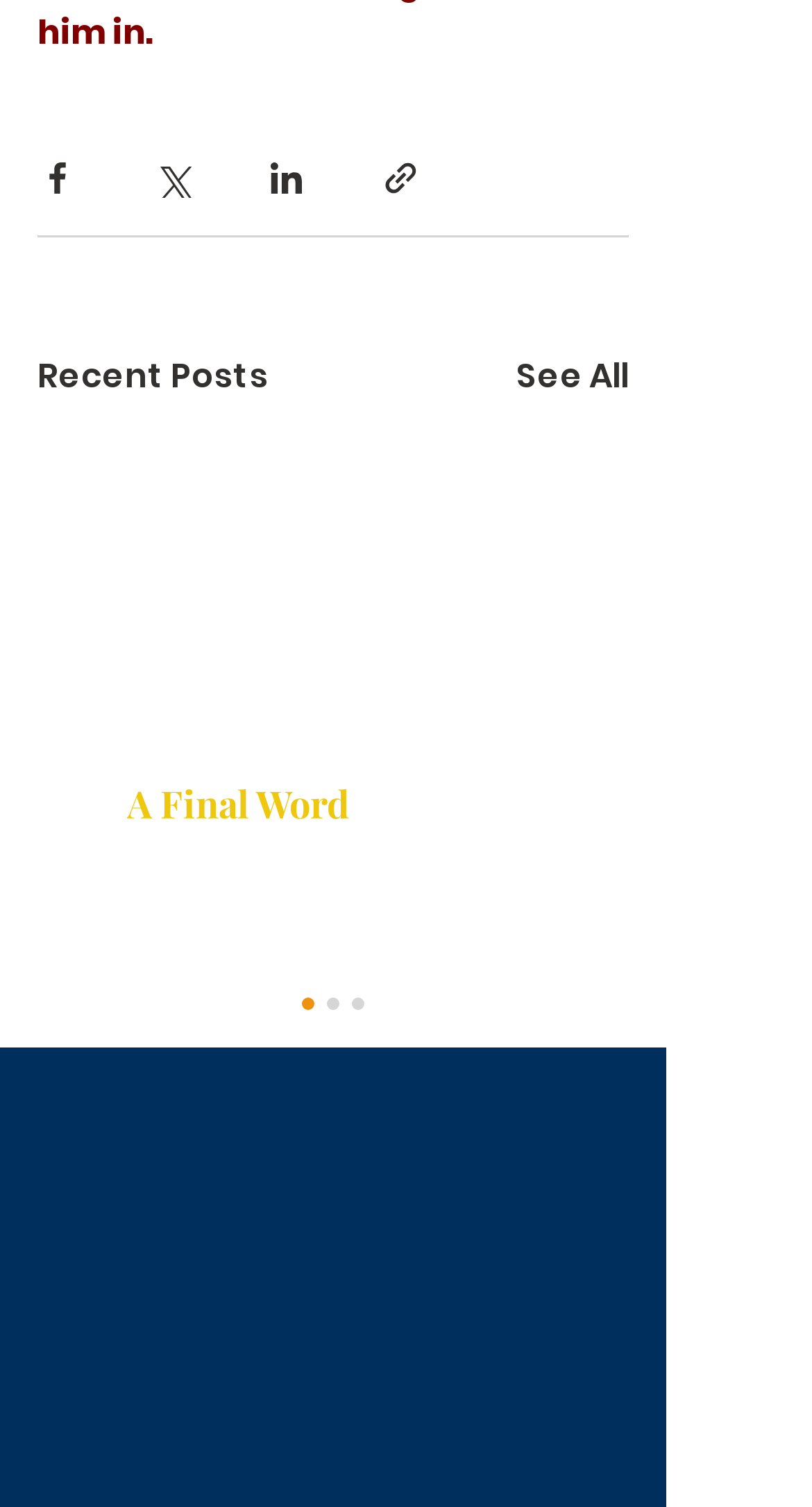How many social media share buttons are there?
Examine the screenshot and reply with a single word or phrase.

4